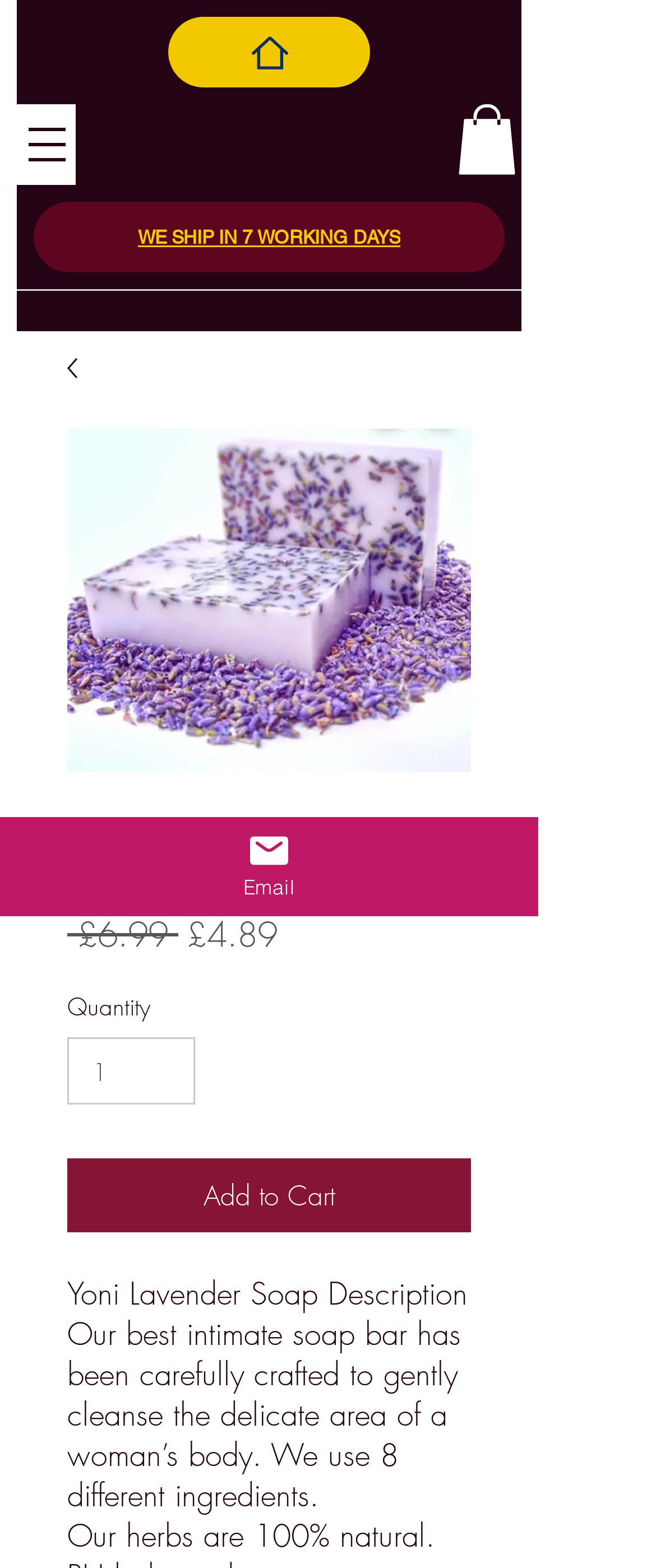Identify and generate the primary title of the webpage.

Yoni Lavender Soap